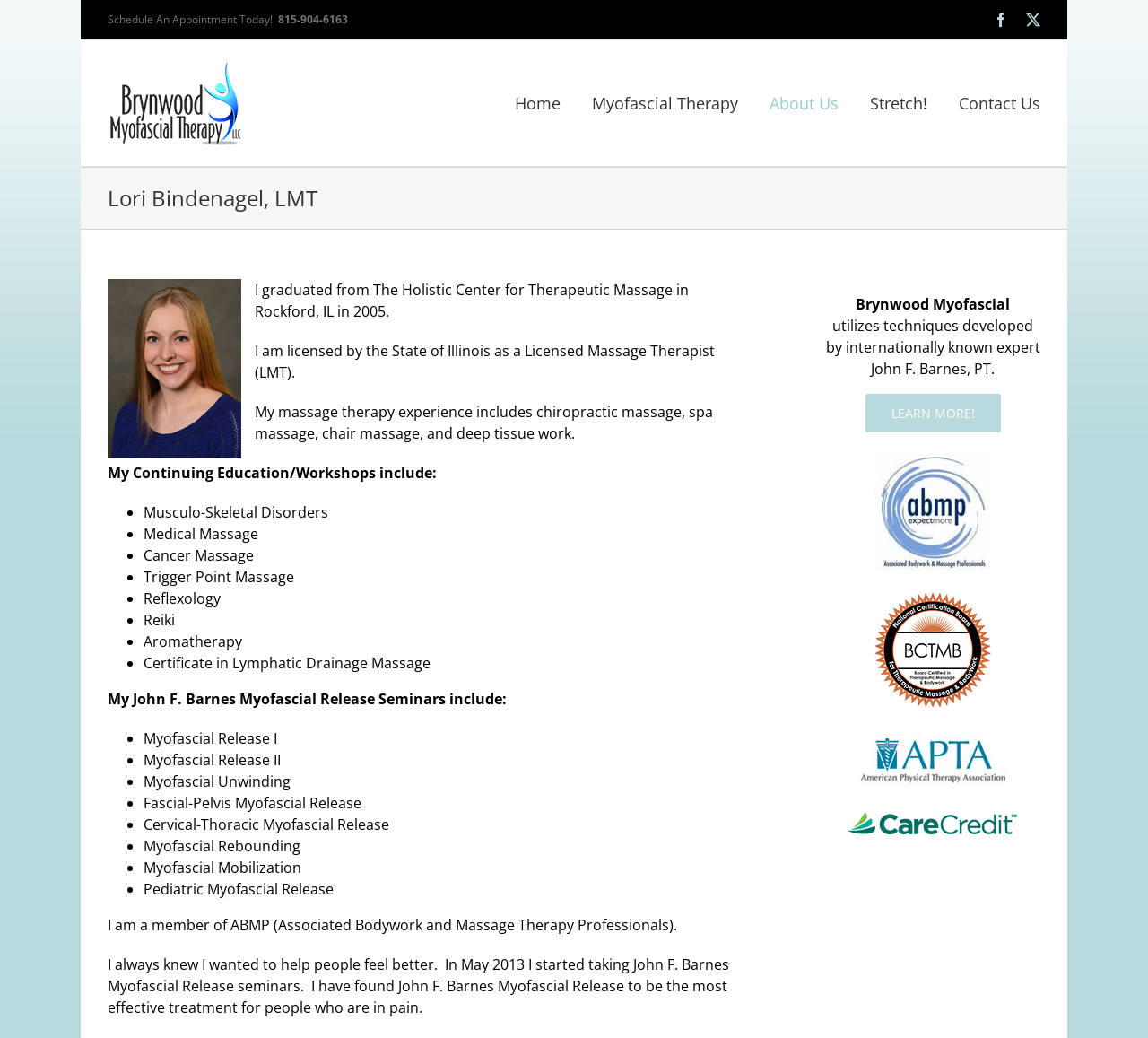Bounding box coordinates should be in the format (top-left x, top-left y, bottom-right x, bottom-right y) and all values should be floating point numbers between 0 and 1. Determine the bounding box coordinate for the UI element described as: TELEGRAM CHANNEL

None